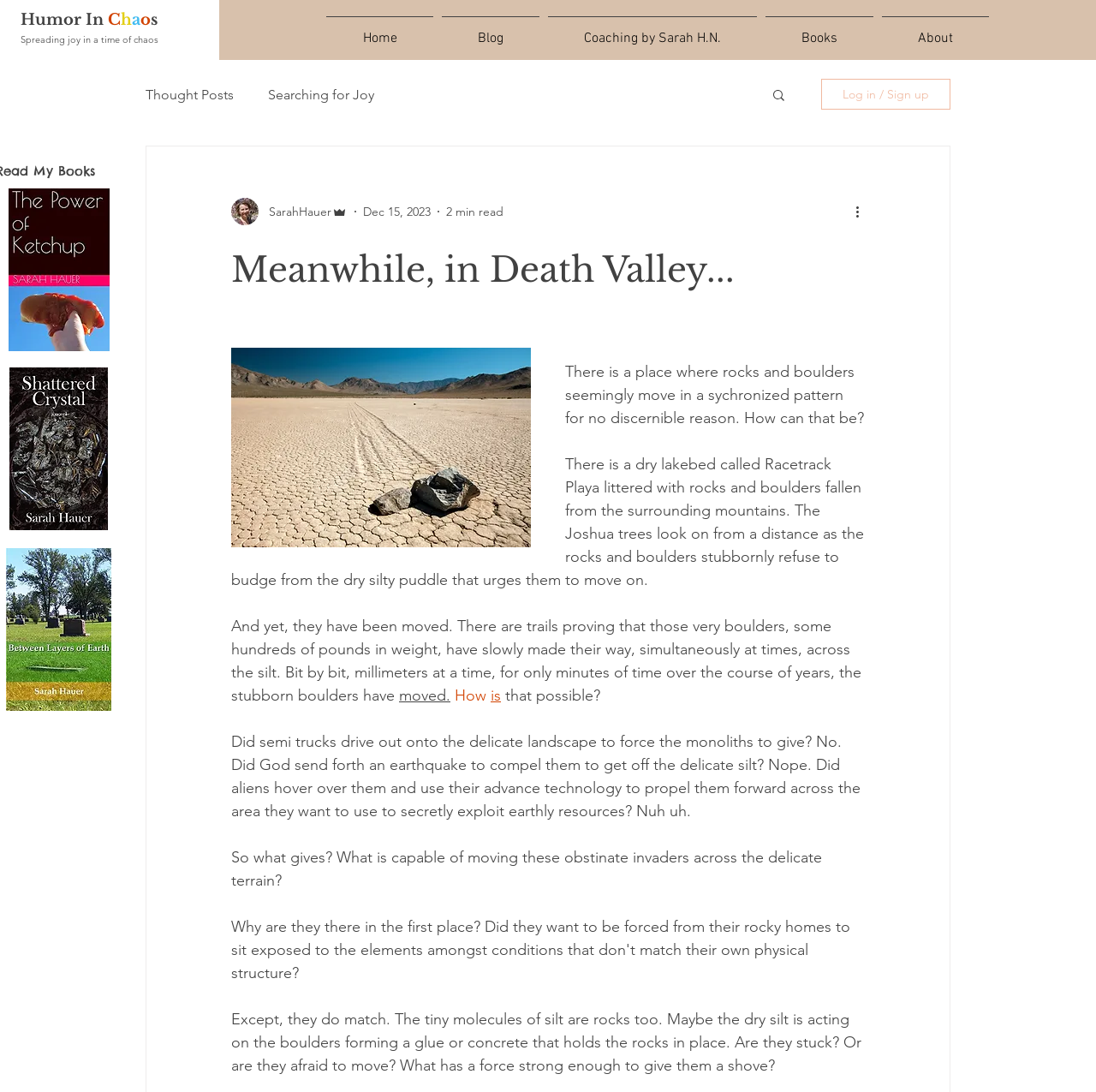Locate the bounding box coordinates of the element that should be clicked to execute the following instruction: "Read the 'Thought Posts'".

[0.133, 0.079, 0.213, 0.094]